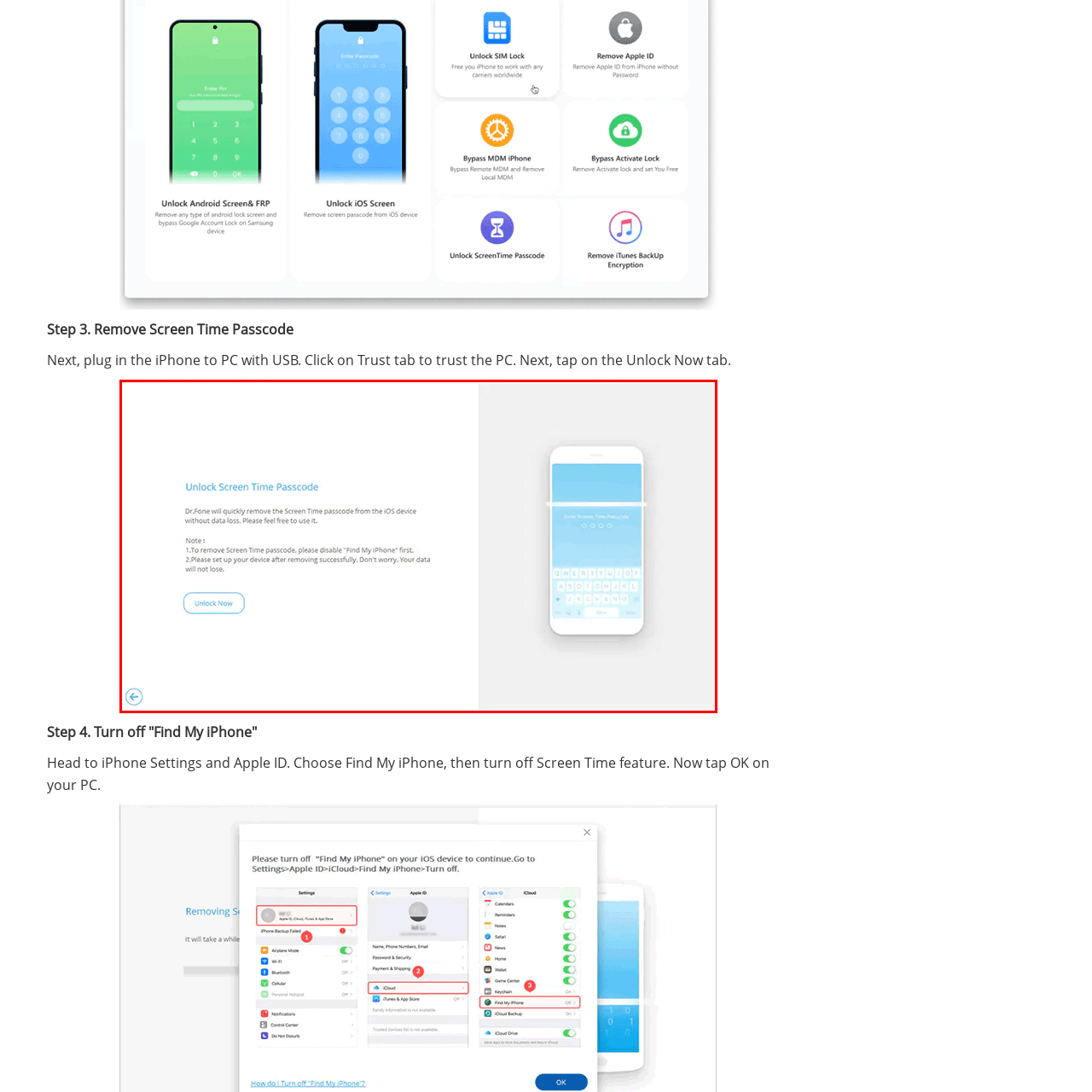Provide an extensive and detailed caption for the image section enclosed by the red boundary.

The image titled "Unlock Screen Time Passcode" illustrates a user-friendly interface designed to assist users in removing the Screen Time passcode from their iOS devices without losing any data. On the left side, clear instructions provided by Dr.Fone inform users that the tool can quickly eliminate the Screen Time passcode. Important notes stress the necessity of disabling the "Find My iPhone" feature prior to unlocking, reassuring users that their data will remain intact after the process. 

To the right of the text, there’s a visual representation of the unlocking process, featuring an iPhone display showcasing a passcode input screen, emphasizing the ease of use of the software. Below, a prominent blue "Unlock Now" button invites users to initiate the process, further enhancing the inviting and straightforward nature of the interface.